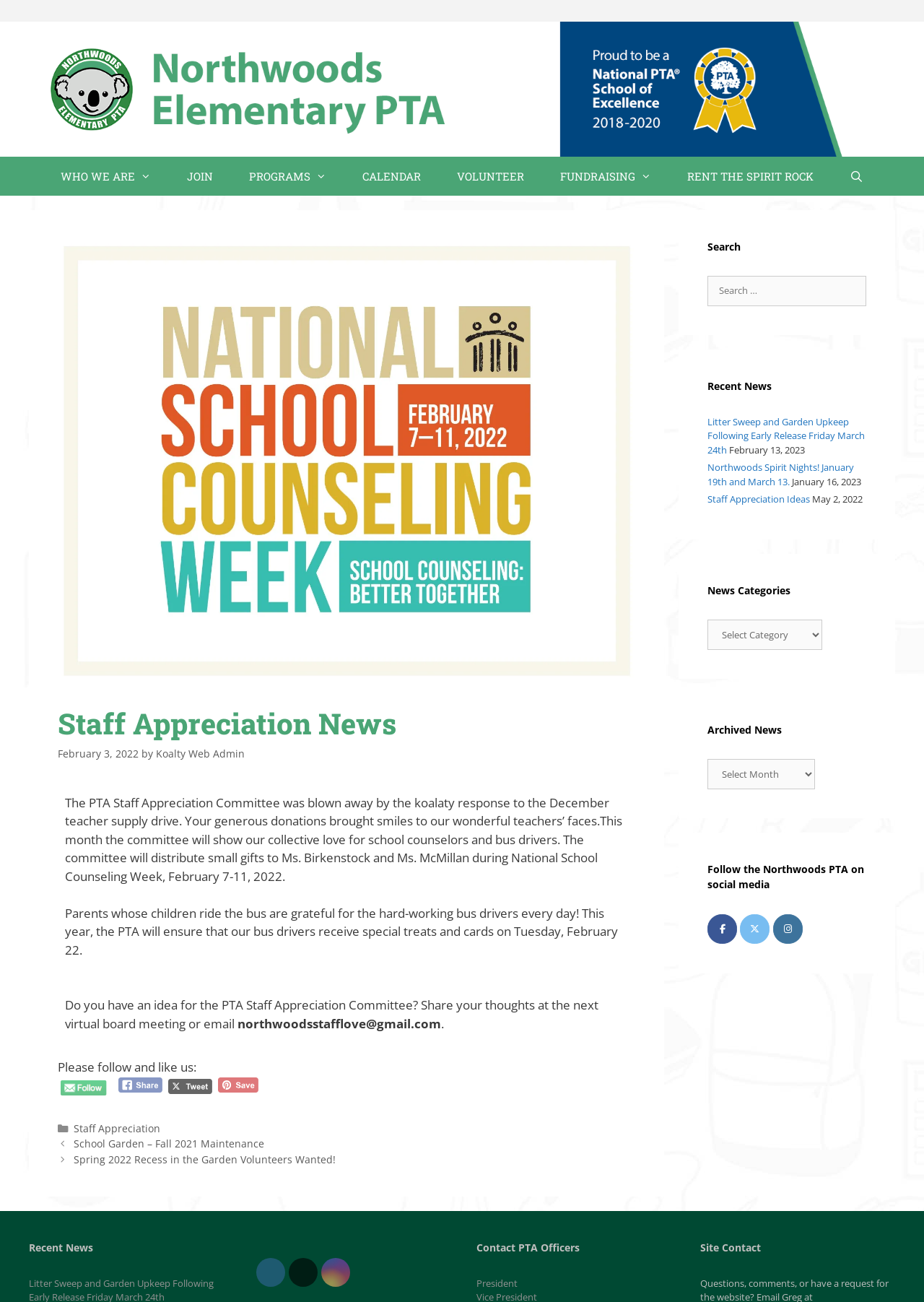Given the description W.Langdon, predict the bounding box coordinates of the UI element. Ensure the coordinates are in the format (top-left x, top-left y, bottom-right x, bottom-right y) and all values are between 0 and 1.

None